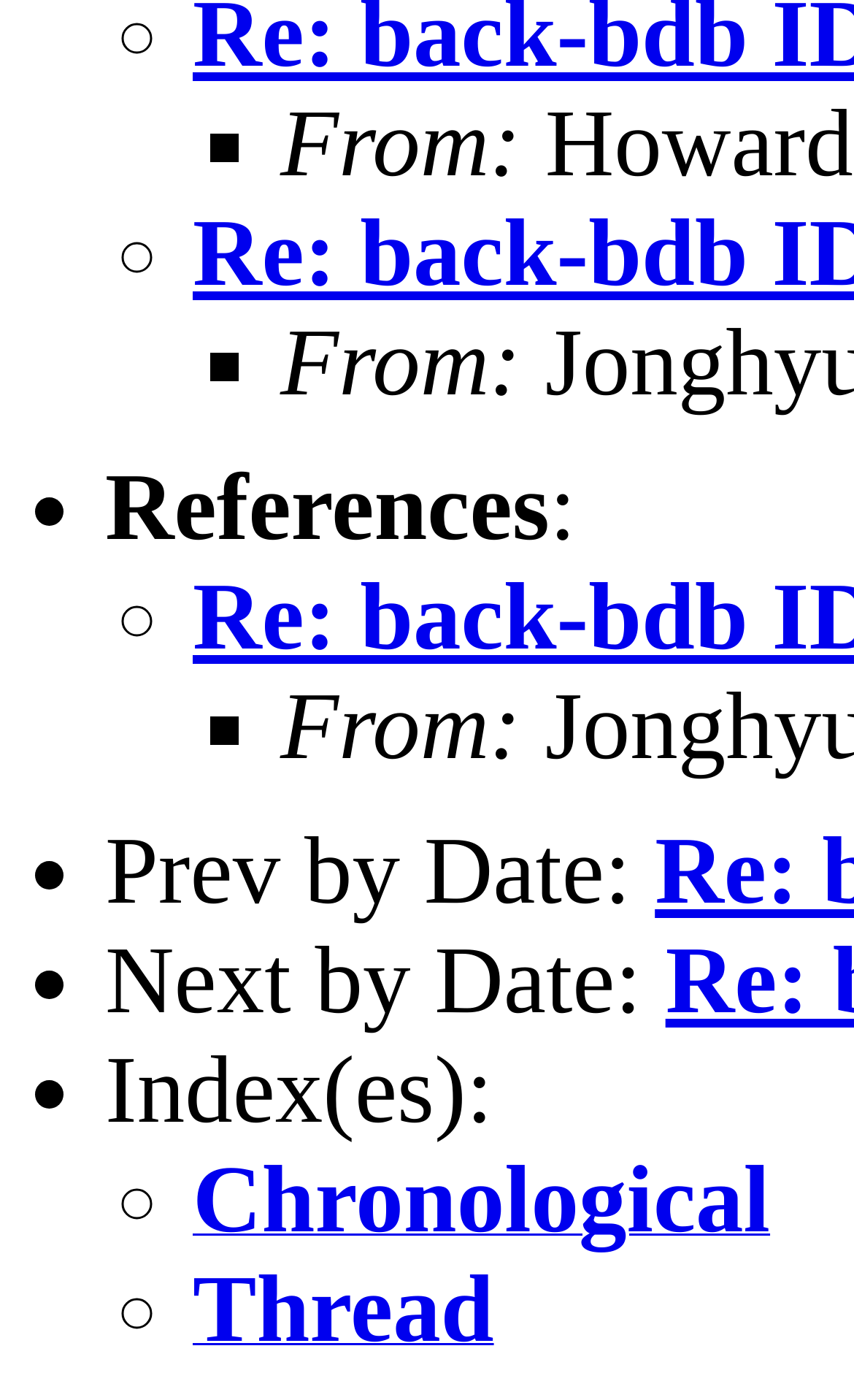Provide a brief response to the question below using one word or phrase:
How many links are there?

2